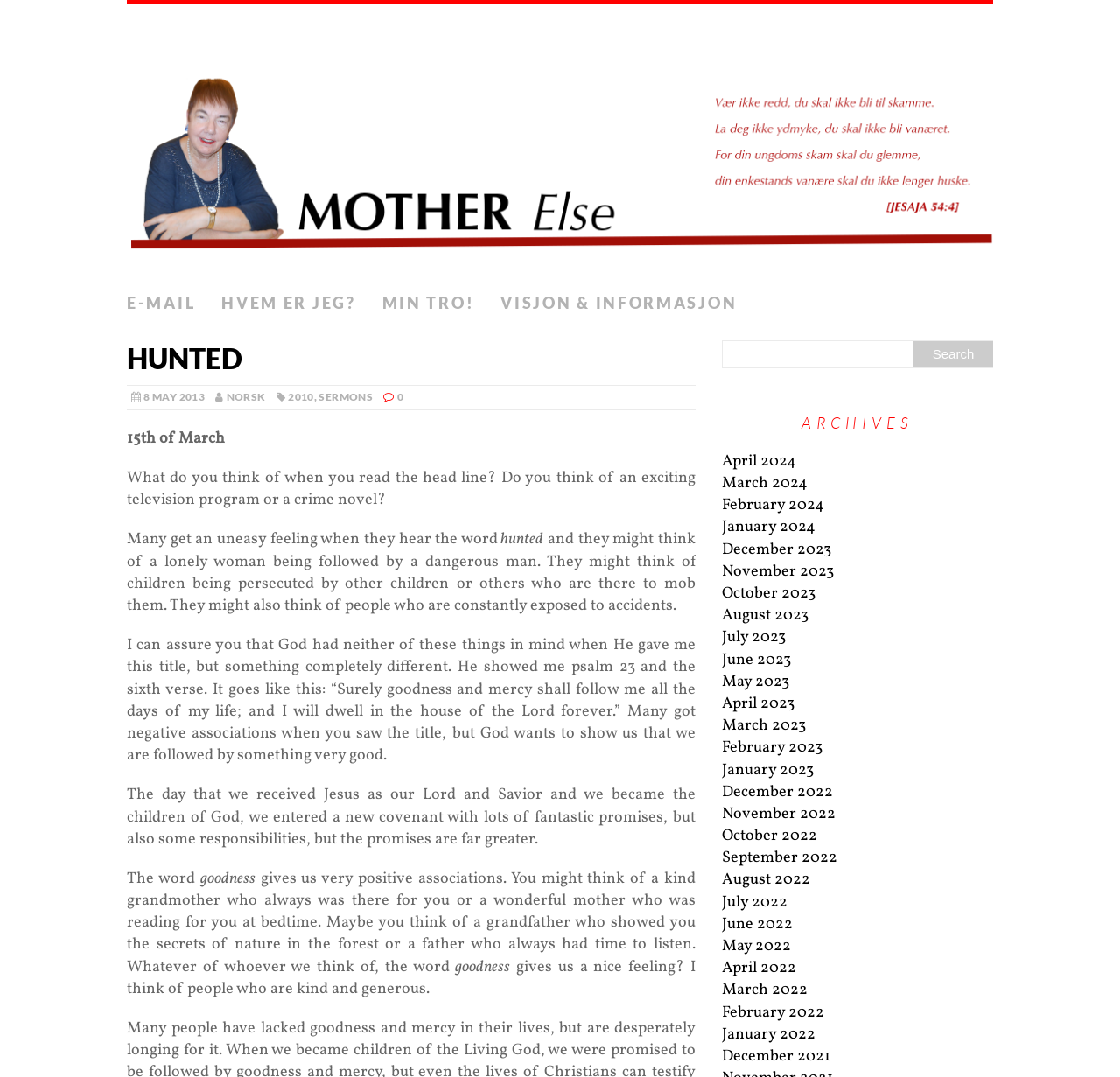Generate a detailed explanation of the webpage's features and information.

The webpage is titled "Hunted – Mother Else" and has a prominent link with the same title at the top, accompanied by an image. Below this, there are several links to different sections, including "E-MAIL", "HVEM ER JEG?", "MIN TRO!", and "VISJON & INFORMASJON". 

To the right of these links, there is a header section with the title "HUNTED" and a date "8 MAY 2013". Below this, there are links to different languages, including "NORSK" and "2010", as well as a link to "SERMONS".

The main content of the page is a sermon or article that discusses the concept of being "hunted" and how it relates to Psalm 23. The text explores the idea that God is always with us, even when we feel persecuted or alone. The sermon also touches on the idea of "goodness" and how it makes us feel.

On the right-hand side of the page, there is a search bar with a button labeled "Search". Below this, there is a section titled "ARCHIVES" with links to different months and years, ranging from April 2024 to December 2021.